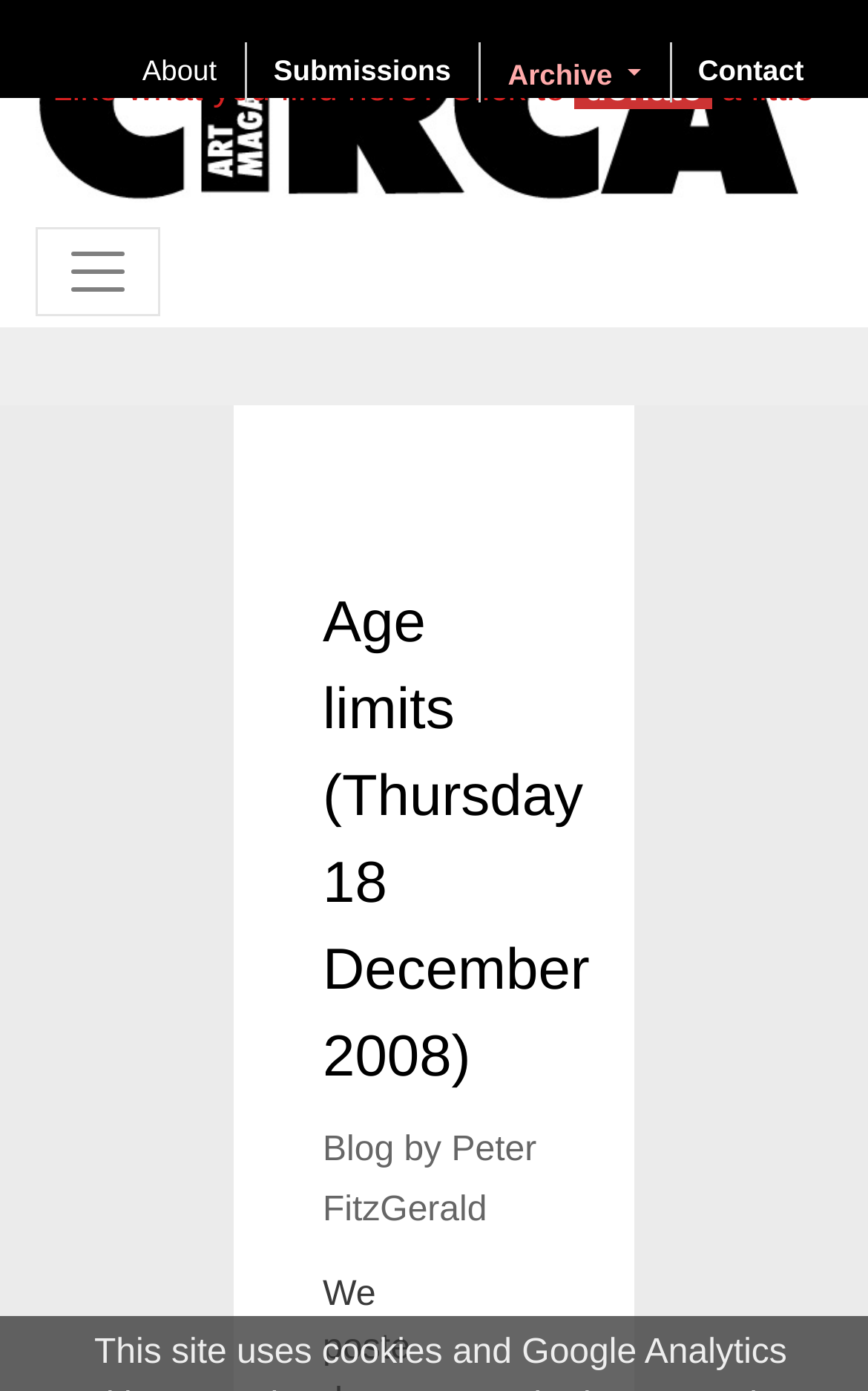How many navigation links are there?
From the image, provide a succinct answer in one word or a short phrase.

4